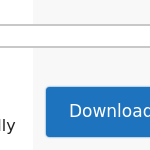What type of resources can users download?
Give a one-word or short phrase answer based on the image.

Font families